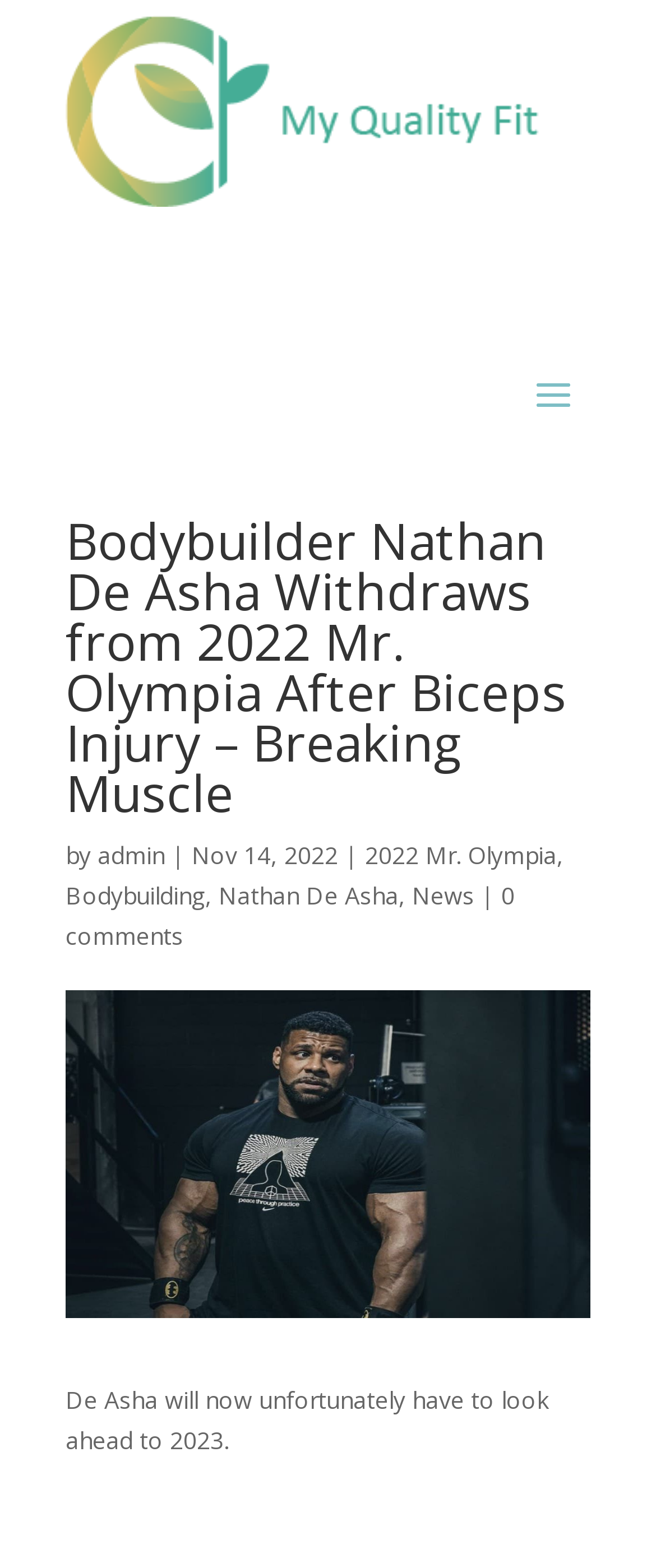Please determine the bounding box of the UI element that matches this description: Nathan De Asha. The coordinates should be given as (top-left x, top-left y, bottom-right x, bottom-right y), with all values between 0 and 1.

[0.333, 0.561, 0.608, 0.581]